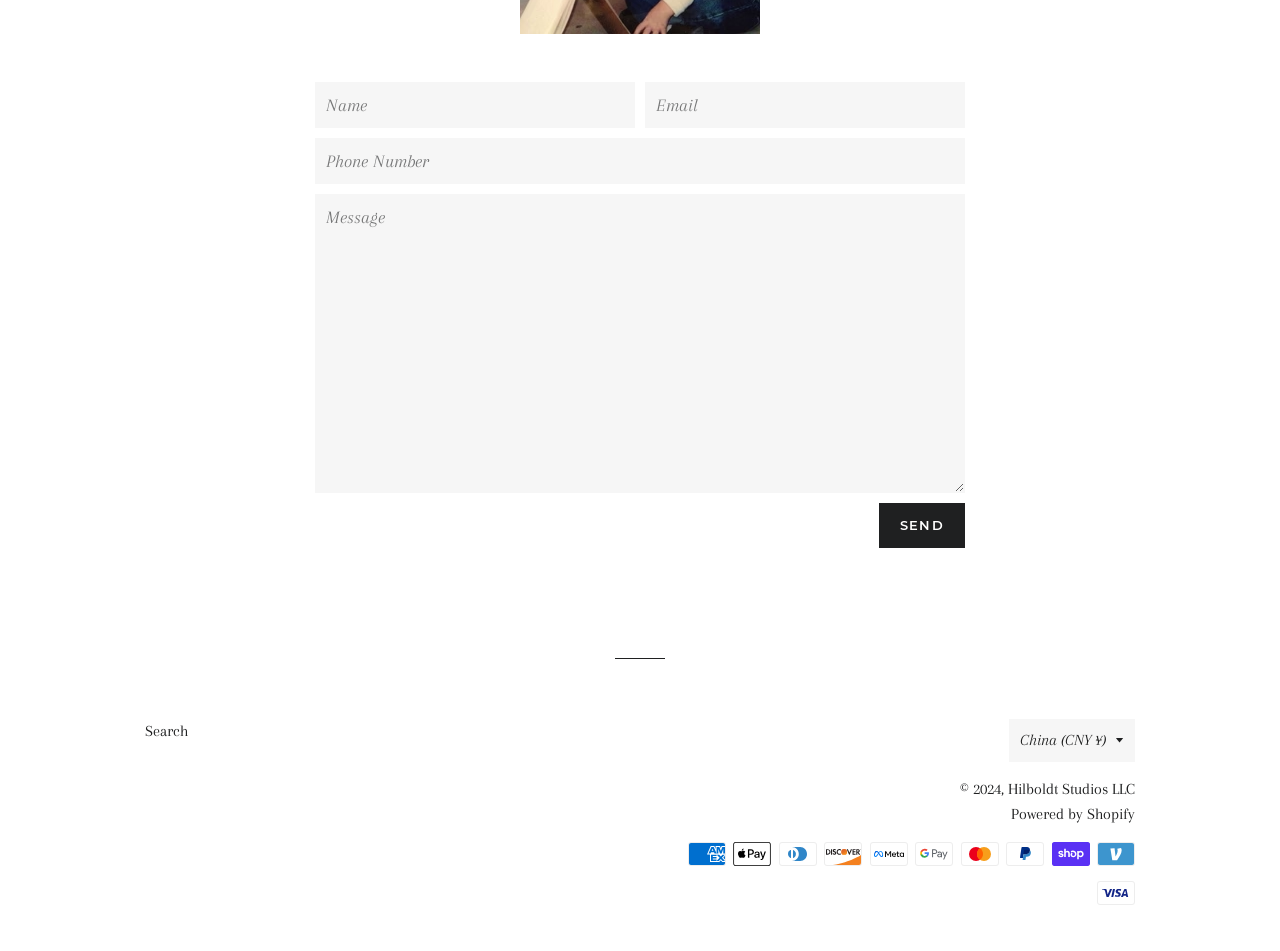Given the element description Search, identify the bounding box coordinates for the UI element on the webpage screenshot. The format should be (top-left x, top-left y, bottom-right x, bottom-right y), with values between 0 and 1.

[0.113, 0.759, 0.147, 0.778]